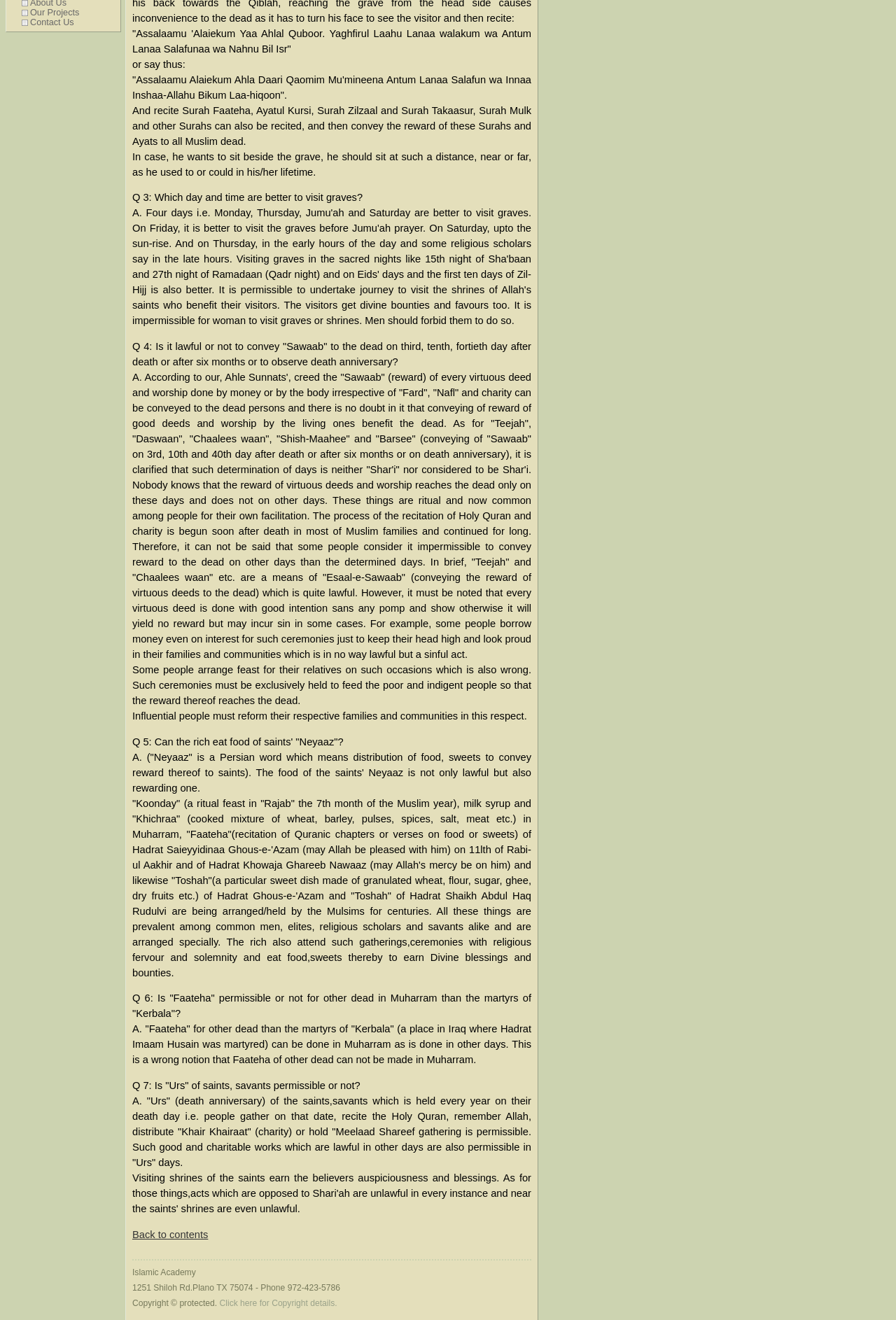Find the bounding box of the web element that fits this description: "Back to contents".

[0.148, 0.931, 0.232, 0.939]